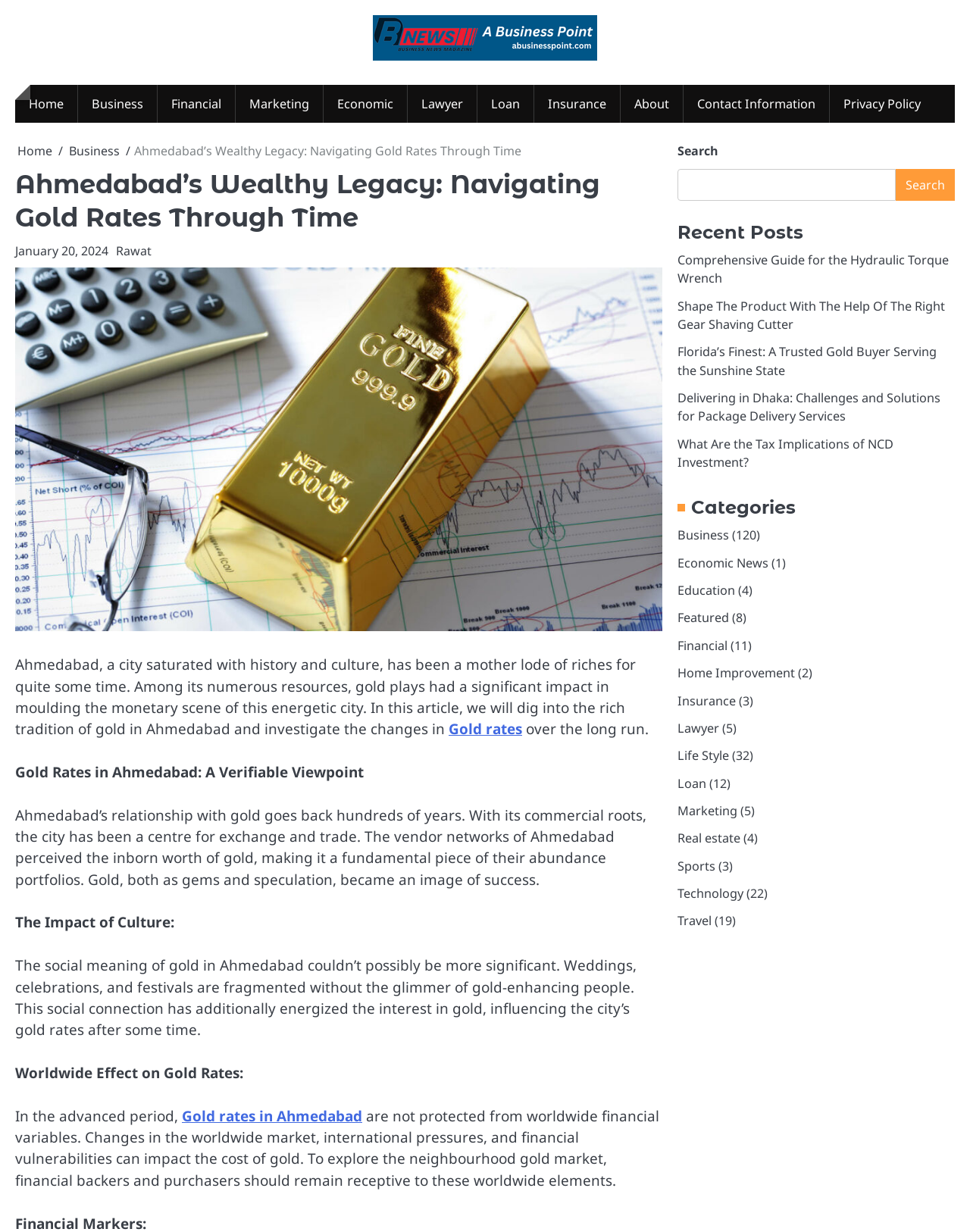Please specify the bounding box coordinates of the region to click in order to perform the following instruction: "Read the 'Gold Rates in Ahmedabad: A Verifiable Viewpoint' article".

[0.016, 0.619, 0.375, 0.635]